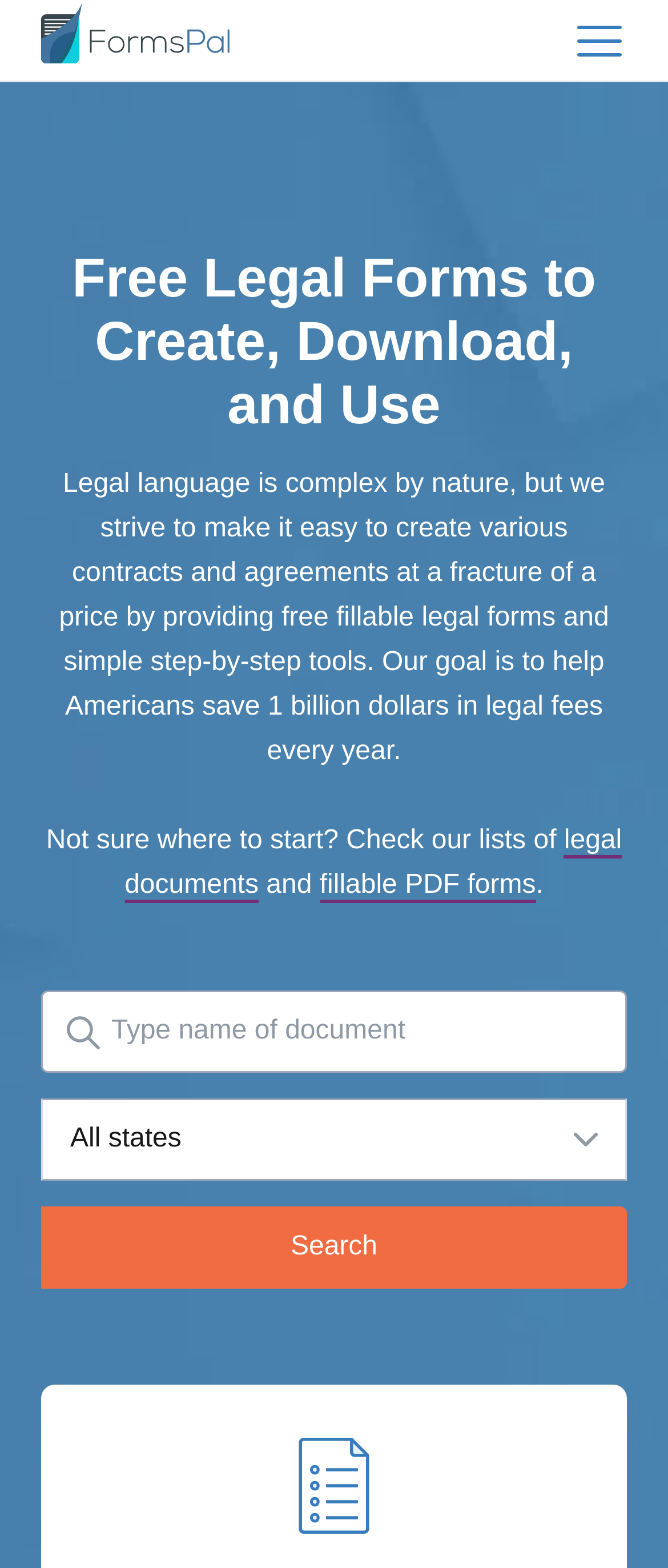How can users search for specific documents on this website?
We need a detailed and exhaustive answer to the question. Please elaborate.

The website has a search bar that allows users to type in the name of a document and search for it, making it easy to find specific legal forms and agreements.